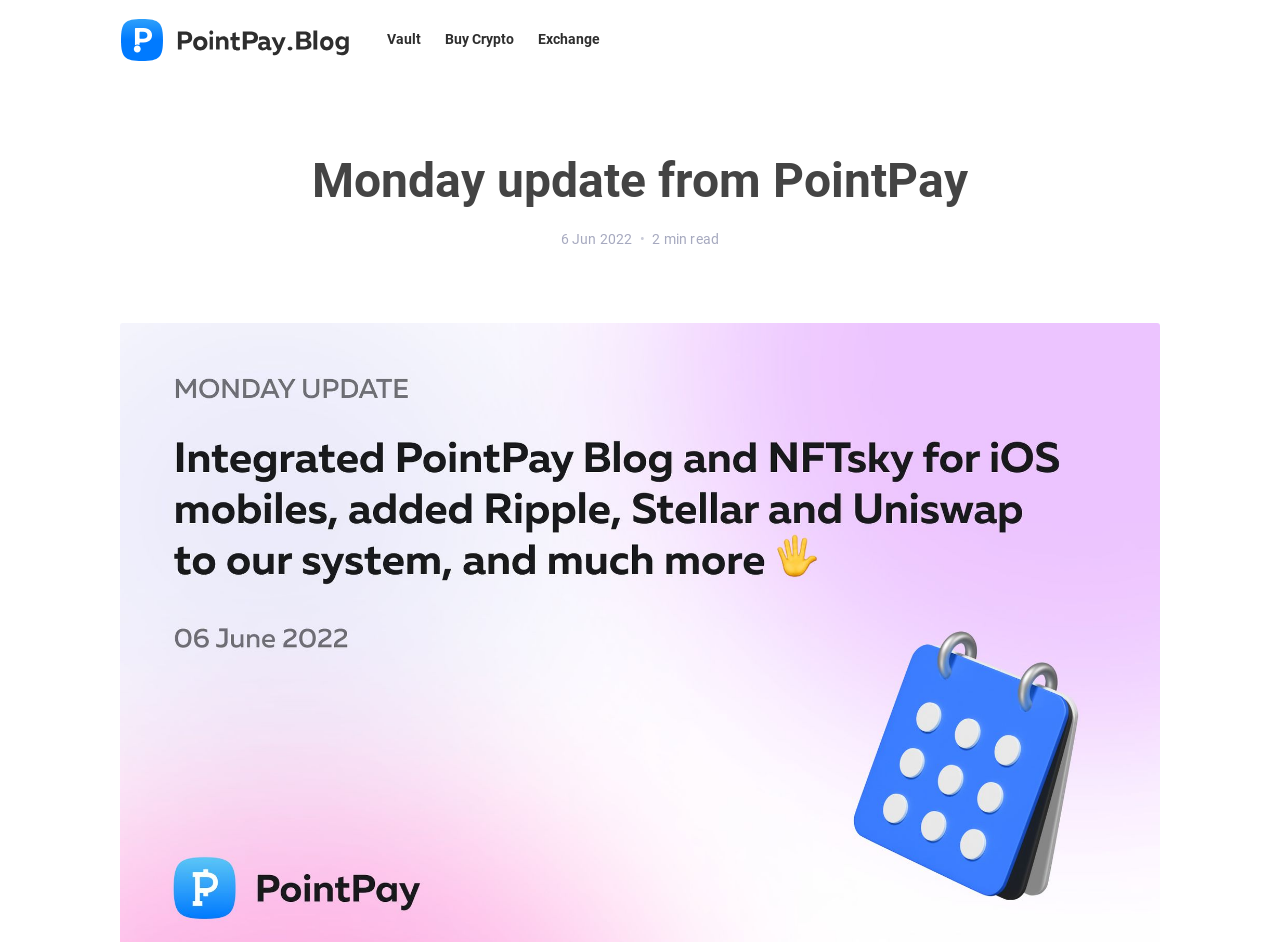Is there a theme toggle button?
Answer with a single word or phrase, using the screenshot for reference.

Yes